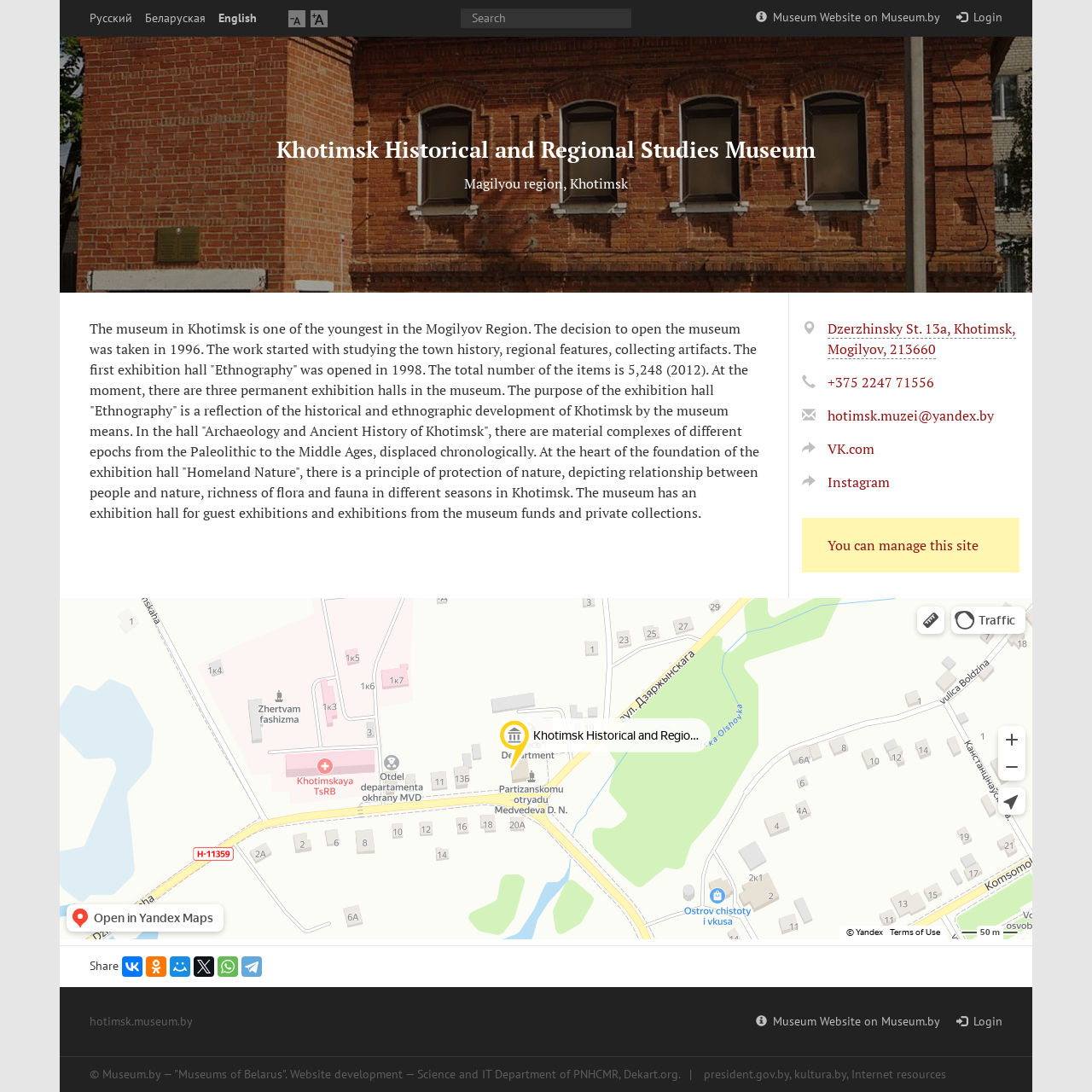Could you determine the bounding box coordinates of the clickable element to complete the instruction: "Search for something in the search box"? Provide the coordinates as four float numbers between 0 and 1, i.e., [left, top, right, bottom].

None